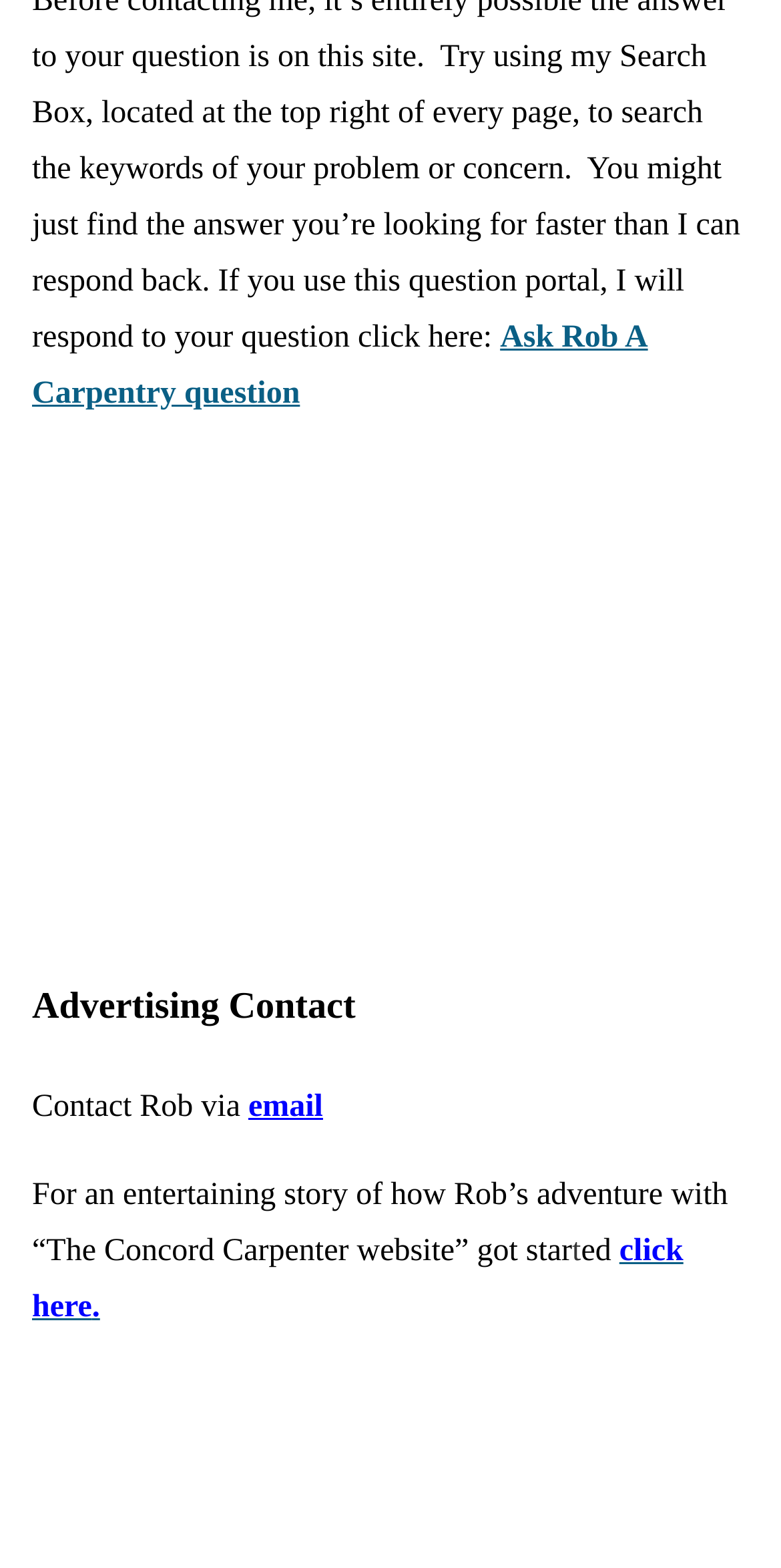With reference to the image, please provide a detailed answer to the following question: What is the topic of the heading above 'Advertising Contact'?

The topic of the heading above 'Advertising Contact' is empty, as there is no text provided in the heading element.